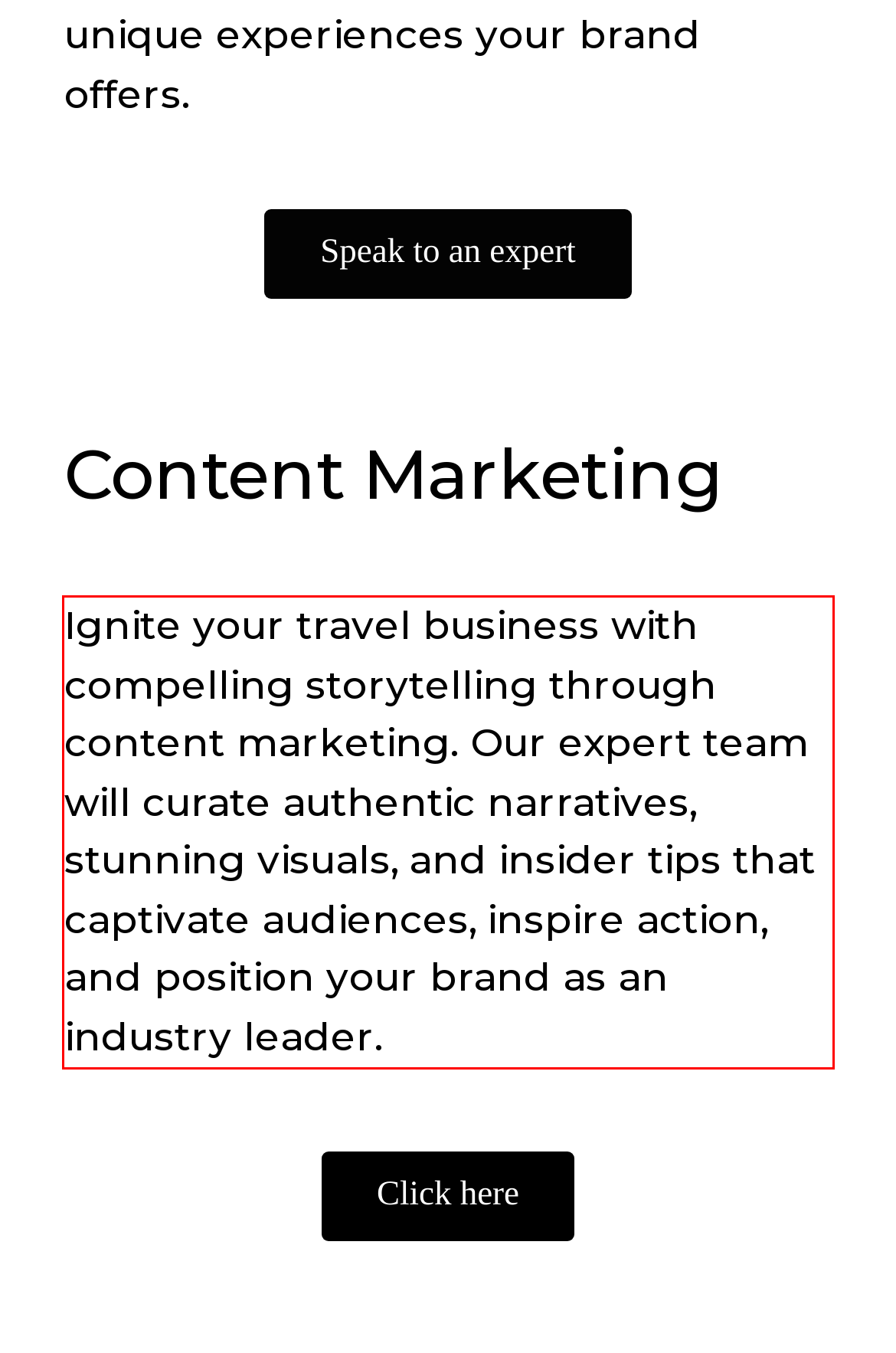Analyze the screenshot of the webpage that features a red bounding box and recognize the text content enclosed within this red bounding box.

Ignite your travel business with compelling storytelling through content marketing. Our expert team will curate authentic narratives, stunning visuals, and insider tips that captivate audiences, inspire action, and position your brand as an industry leader.